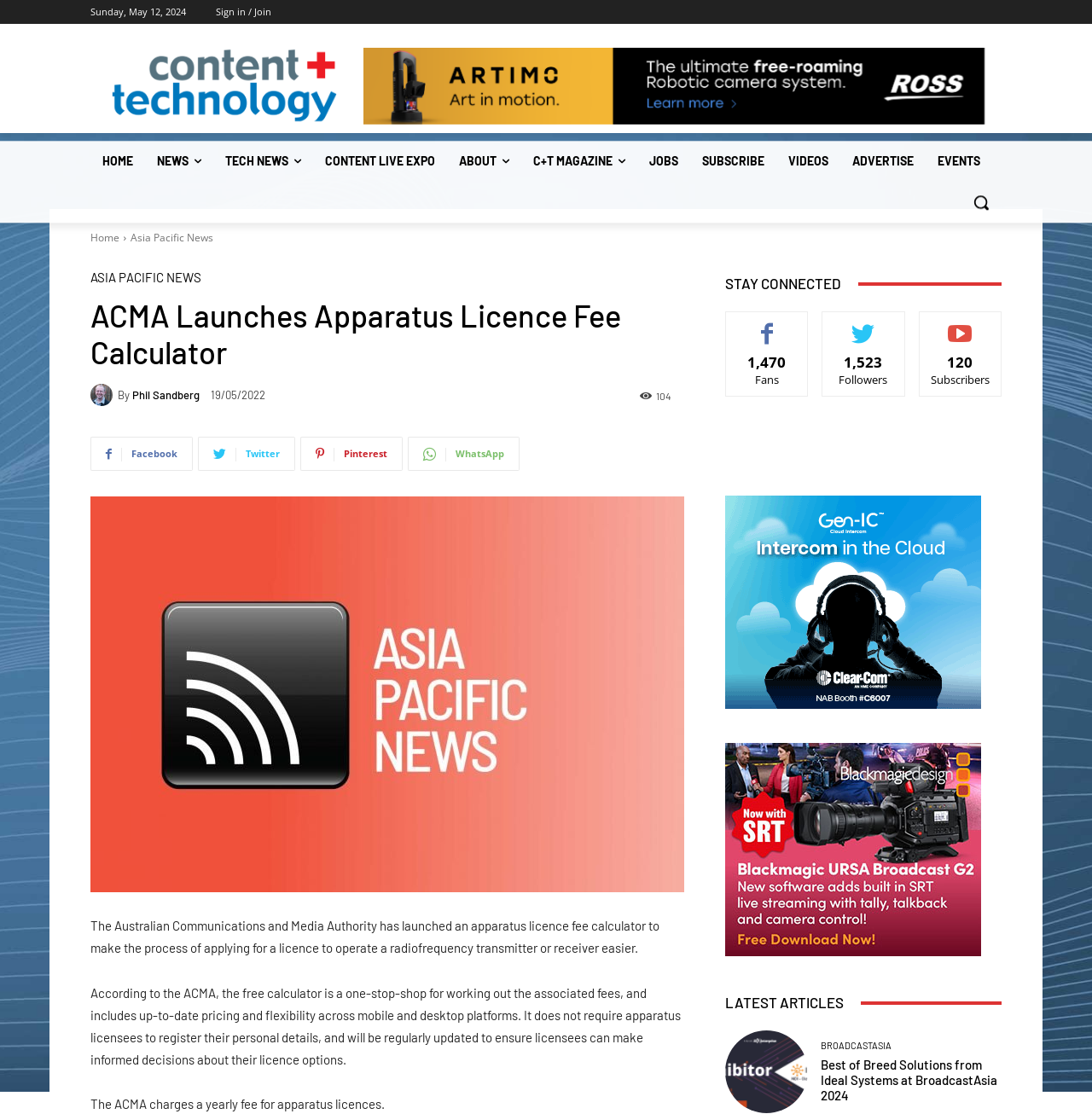Determine the bounding box for the HTML element described here: "alt="Ross Video" title="Ross Video"". The coordinates should be given as [left, top, right, bottom] with each number being a float between 0 and 1.

[0.333, 0.043, 0.902, 0.112]